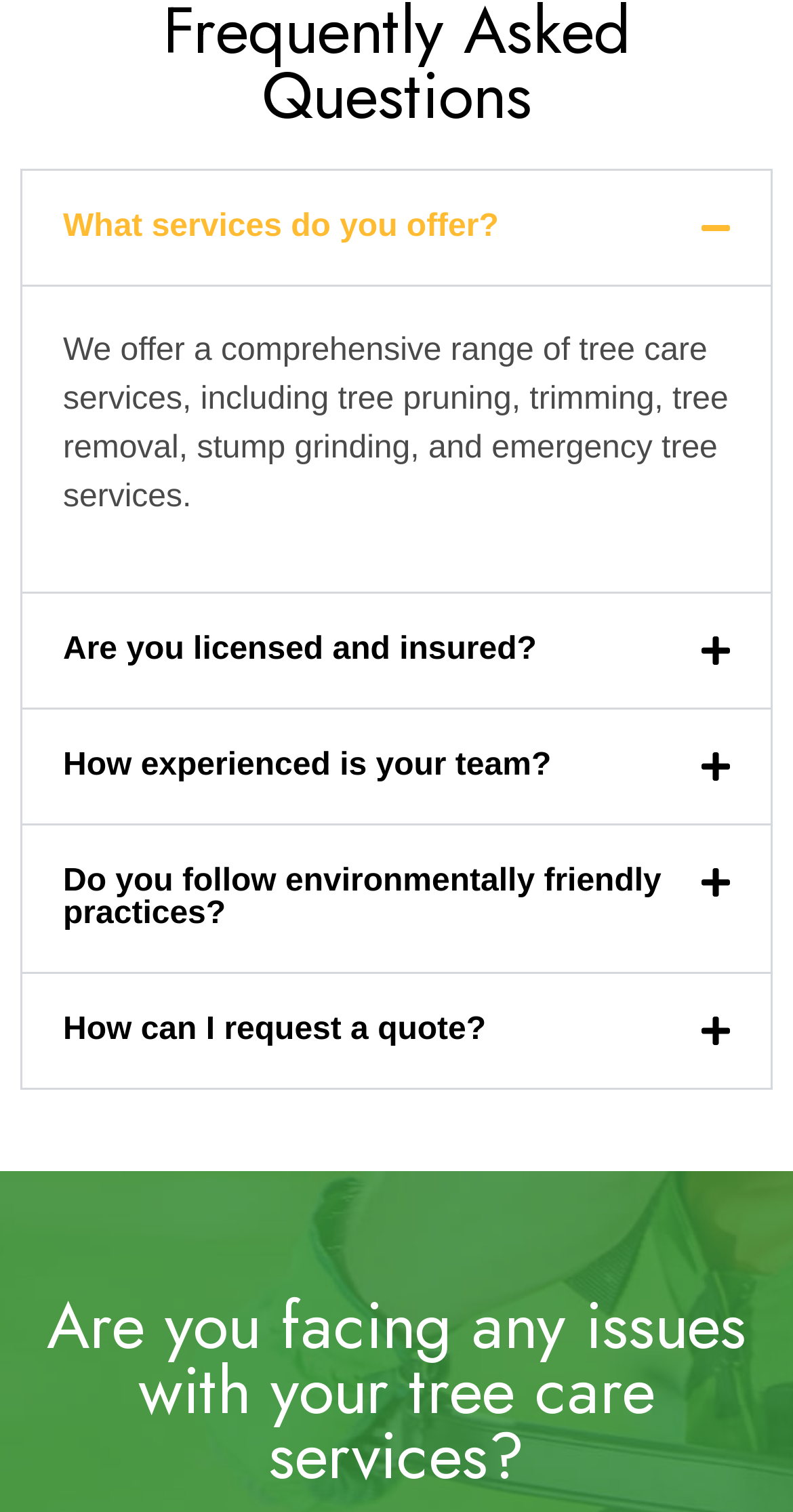Given the element description "Are you licensed and insured?", identify the bounding box of the corresponding UI element.

[0.028, 0.393, 0.972, 0.468]